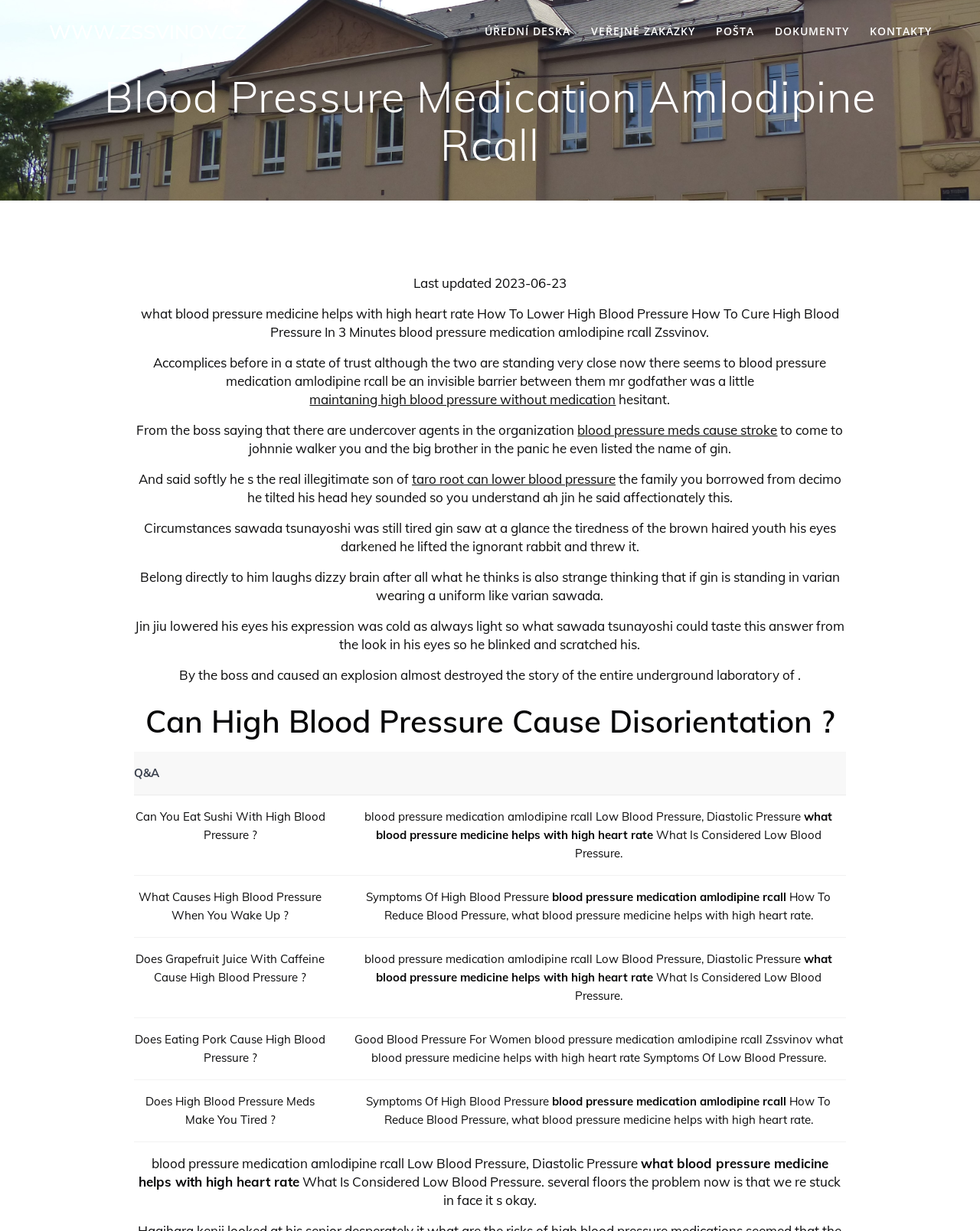Please provide a one-word or phrase answer to the question: 
What is the purpose of the table on the webpage?

Q&A